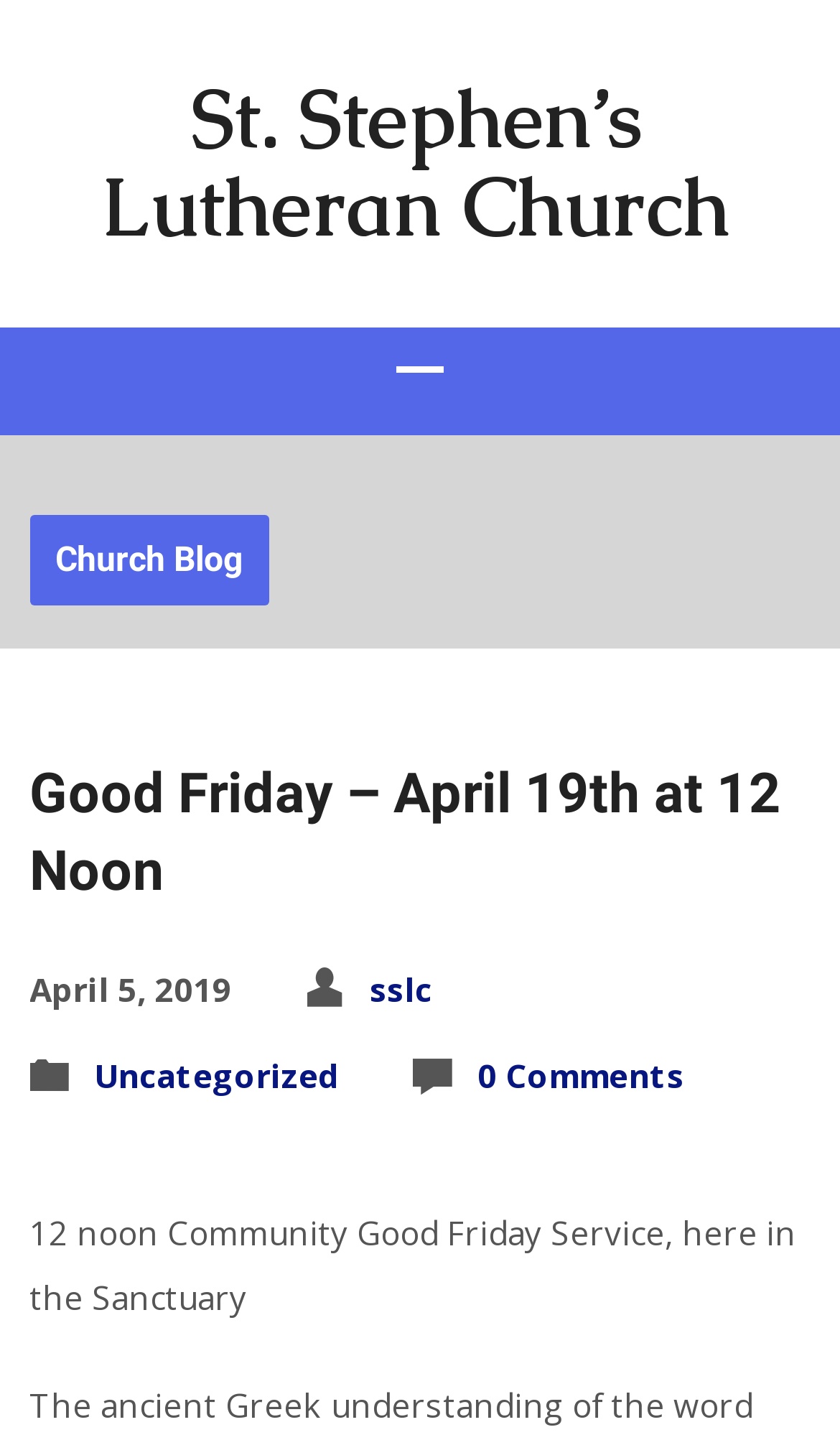What time is the Good Friday service?
Observe the image and answer the question with a one-word or short phrase response.

12 noon